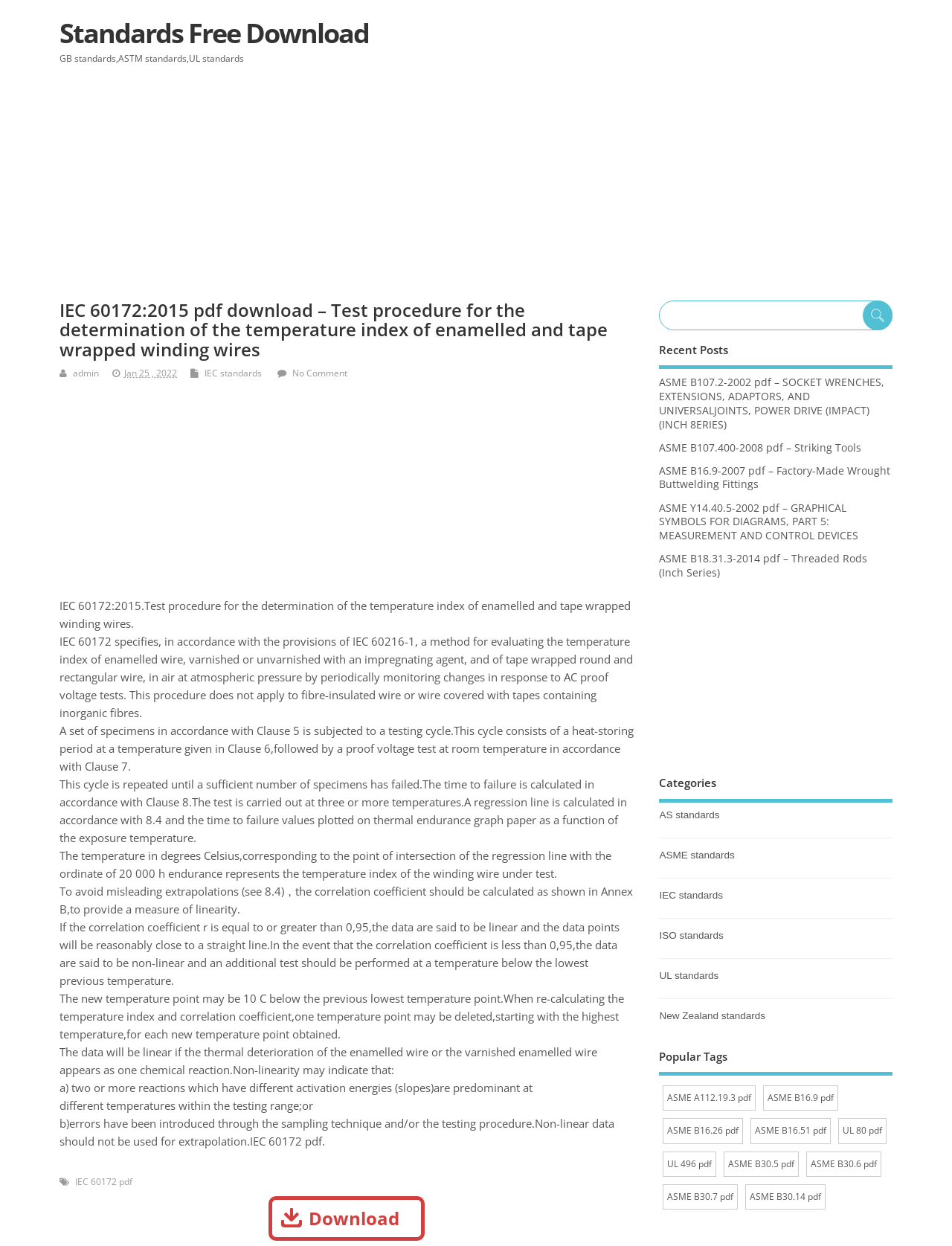What type of wire is not applicable to this test procedure?
Answer the question with detailed information derived from the image.

Based on the webpage content, the test procedure described in IEC 60172:2015 does not apply to fibre-insulated wire or wire covered with tapes containing inorganic fibres.